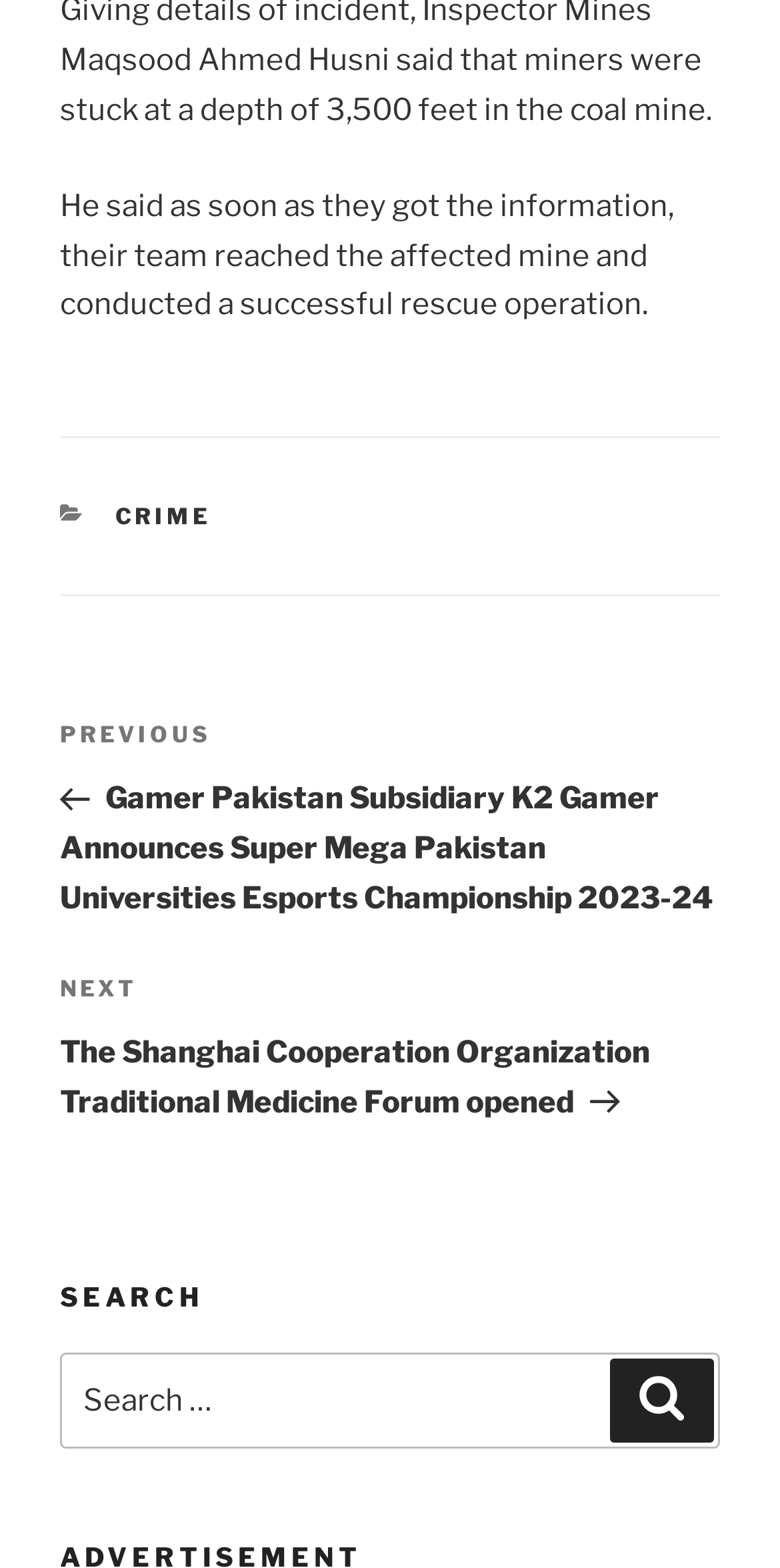Please examine the image and answer the question with a detailed explanation:
How many elements are there in the footer section?

The footer section of the webpage has two elements, 'CATEGORIES' and a link to 'CRIME', which are used to categorize and navigate to related posts.